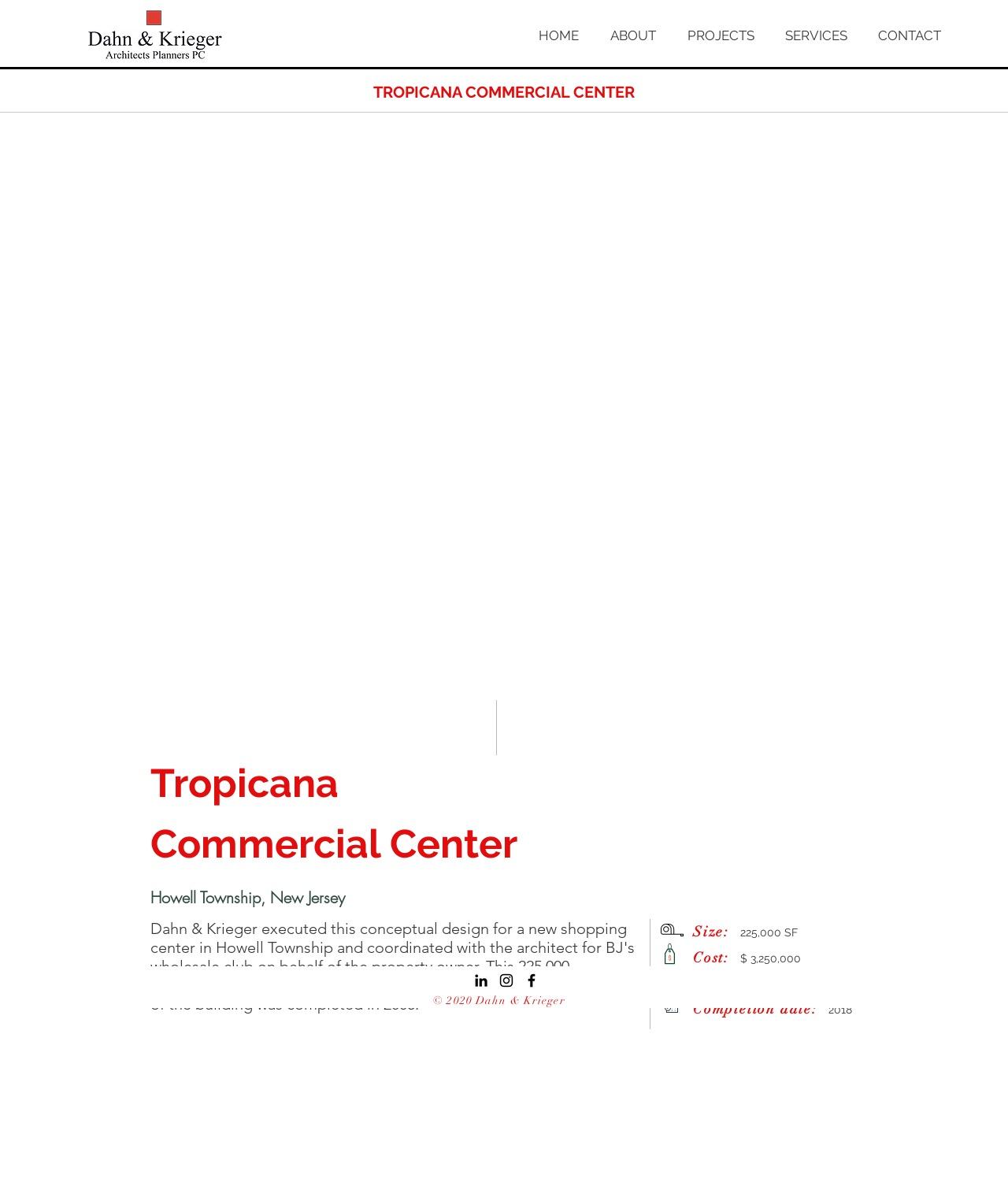What is the name of the commercial center?
Based on the image, answer the question in a detailed manner.

The name of the commercial center can be found in the main heading of the webpage, which is 'Tropicana Commercial Center'.